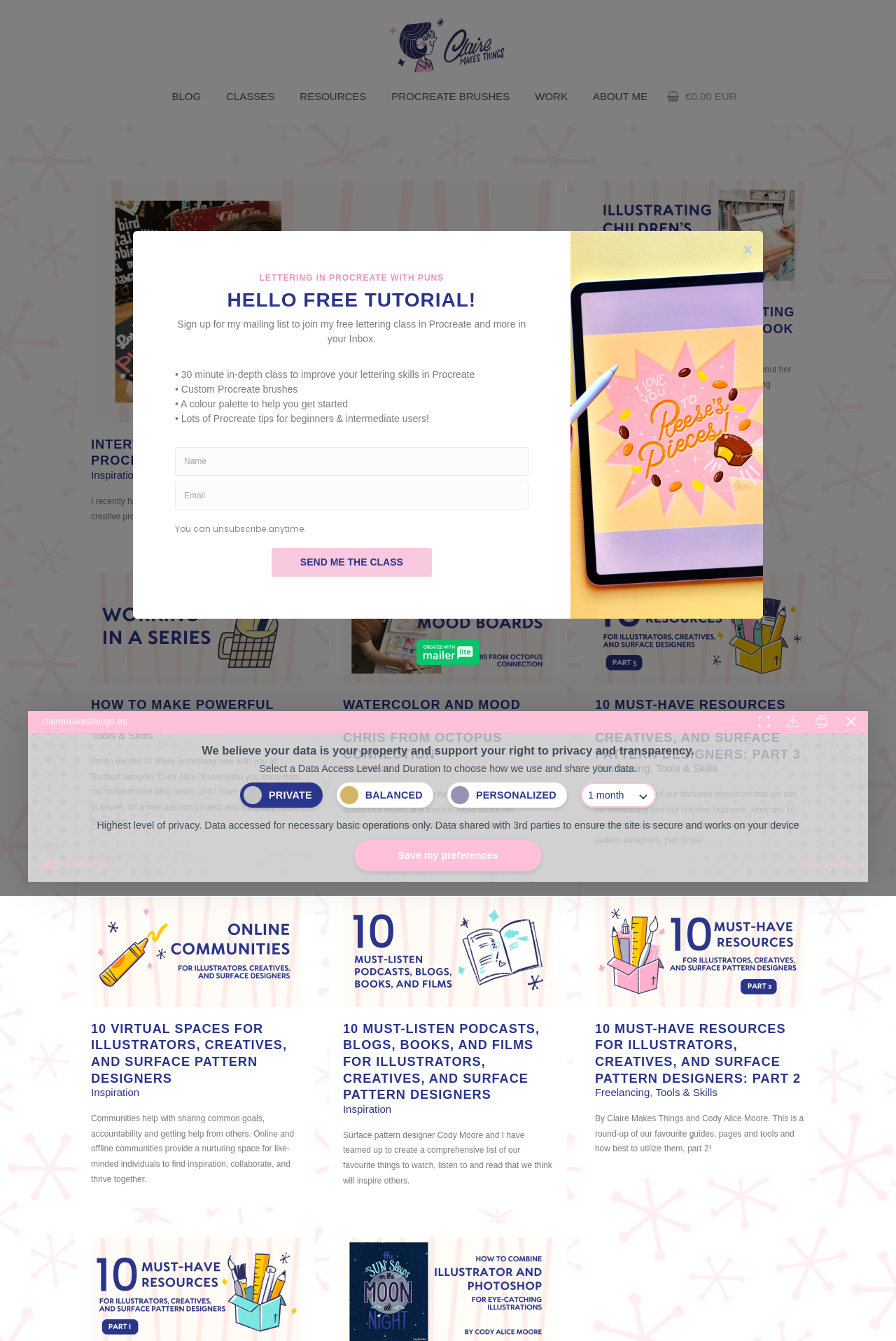Locate the UI element that matches the description Inspiration in the webpage screenshot. Return the bounding box coordinates in the format (top-left x, top-left y, bottom-right x, bottom-right y), with values ranging from 0 to 1.

[0.383, 0.822, 0.437, 0.831]